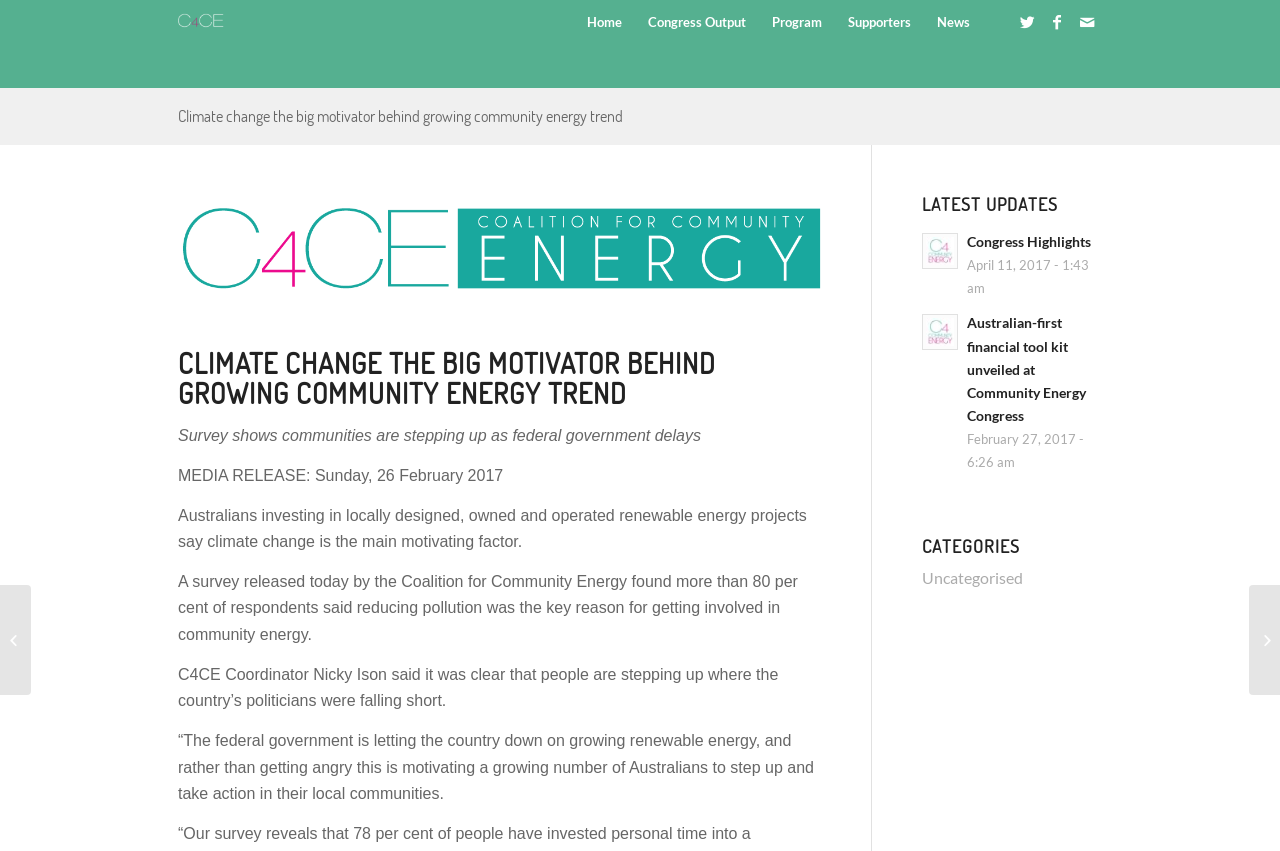By analyzing the image, answer the following question with a detailed response: What is the key reason for getting involved in community energy?

According to the static text 'A survey released today by the Coalition for Community Energy found more than 80 per cent of respondents said reducing pollution was the key reason for getting involved in community energy.', I can conclude that the key reason for getting involved in community energy is reducing pollution.